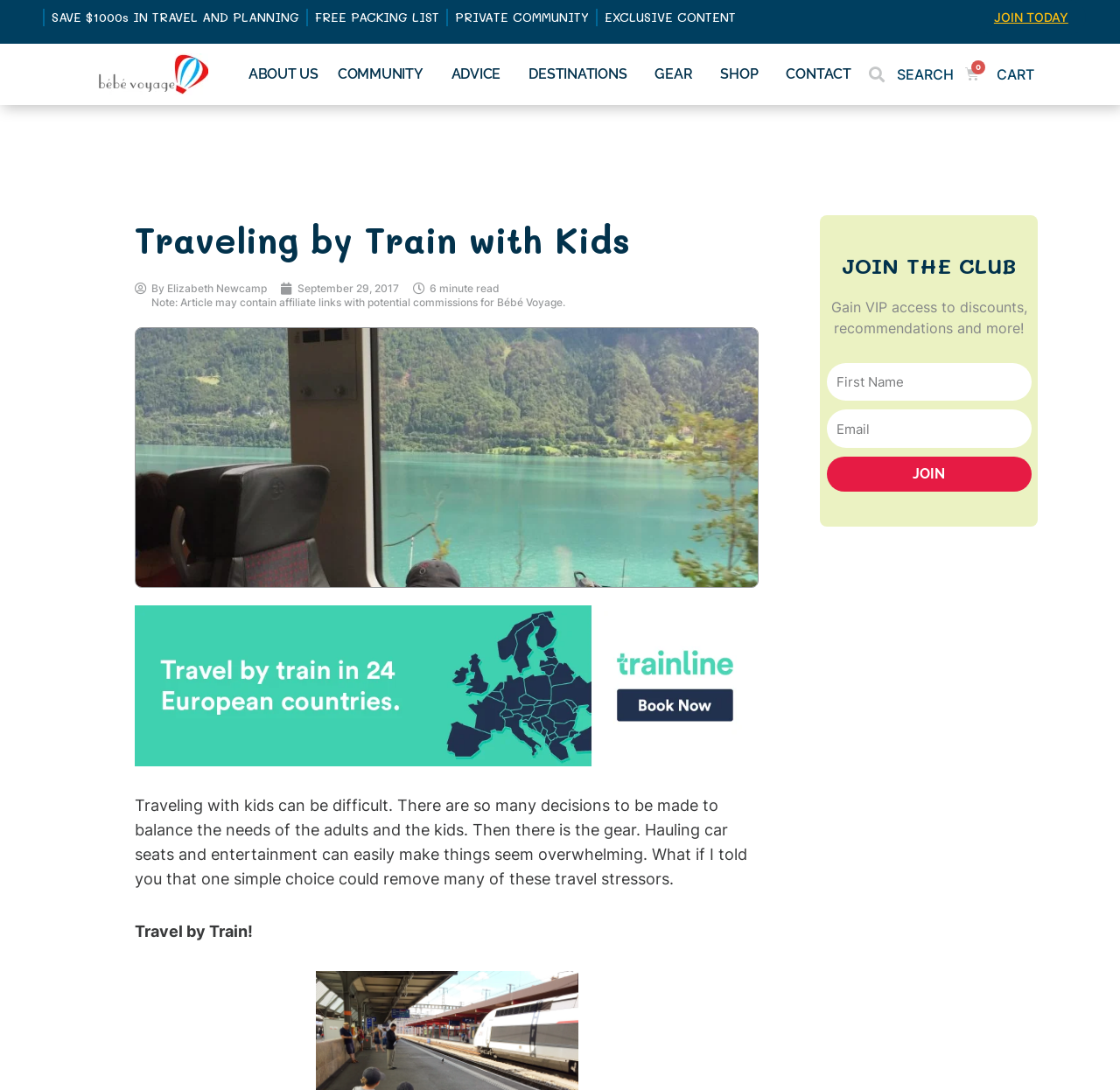Please specify the bounding box coordinates of the clickable section necessary to execute the following command: "Click on 'JOIN TODAY'".

[0.872, 0.0, 0.969, 0.032]